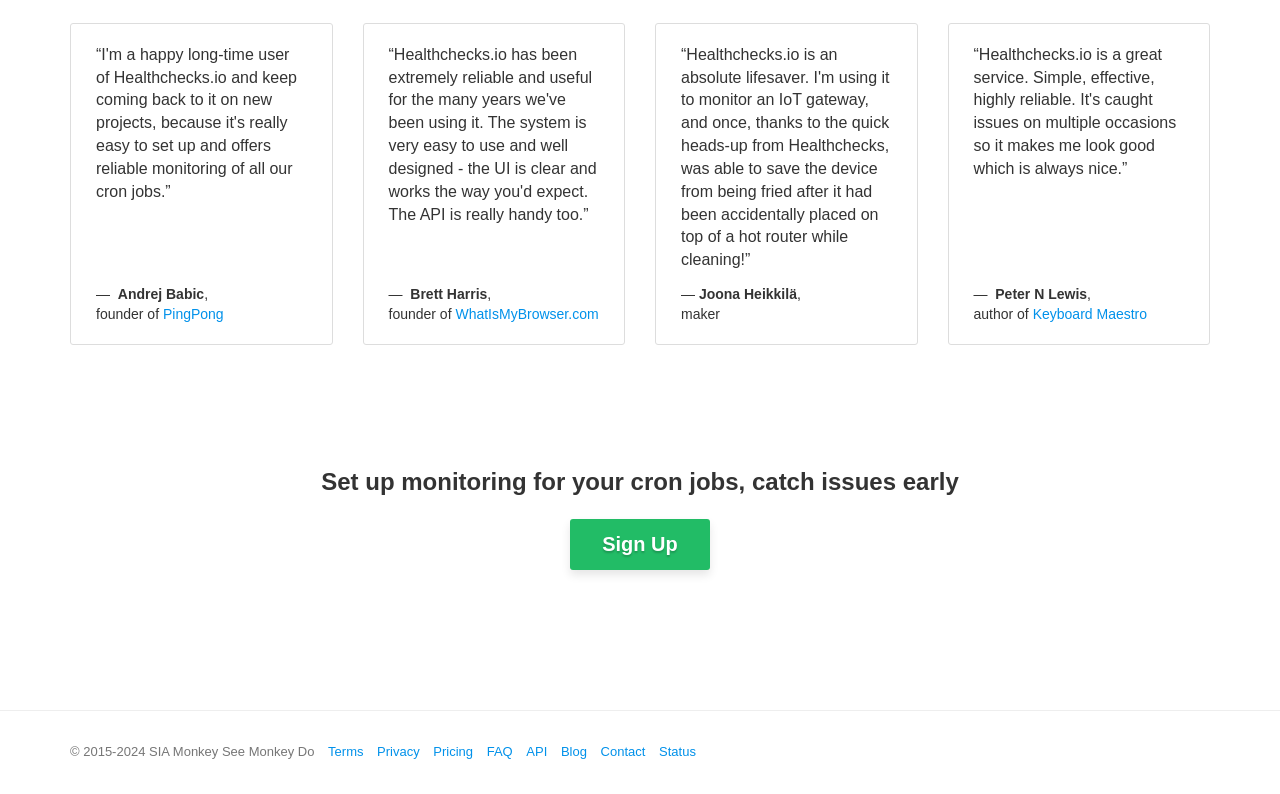What is the purpose of the webpage?
Kindly offer a detailed explanation using the data available in the image.

I found a static text element with the content 'Set up monitoring for your cron jobs, catch issues early', which suggests that the purpose of the webpage is to set up monitoring for cron jobs.